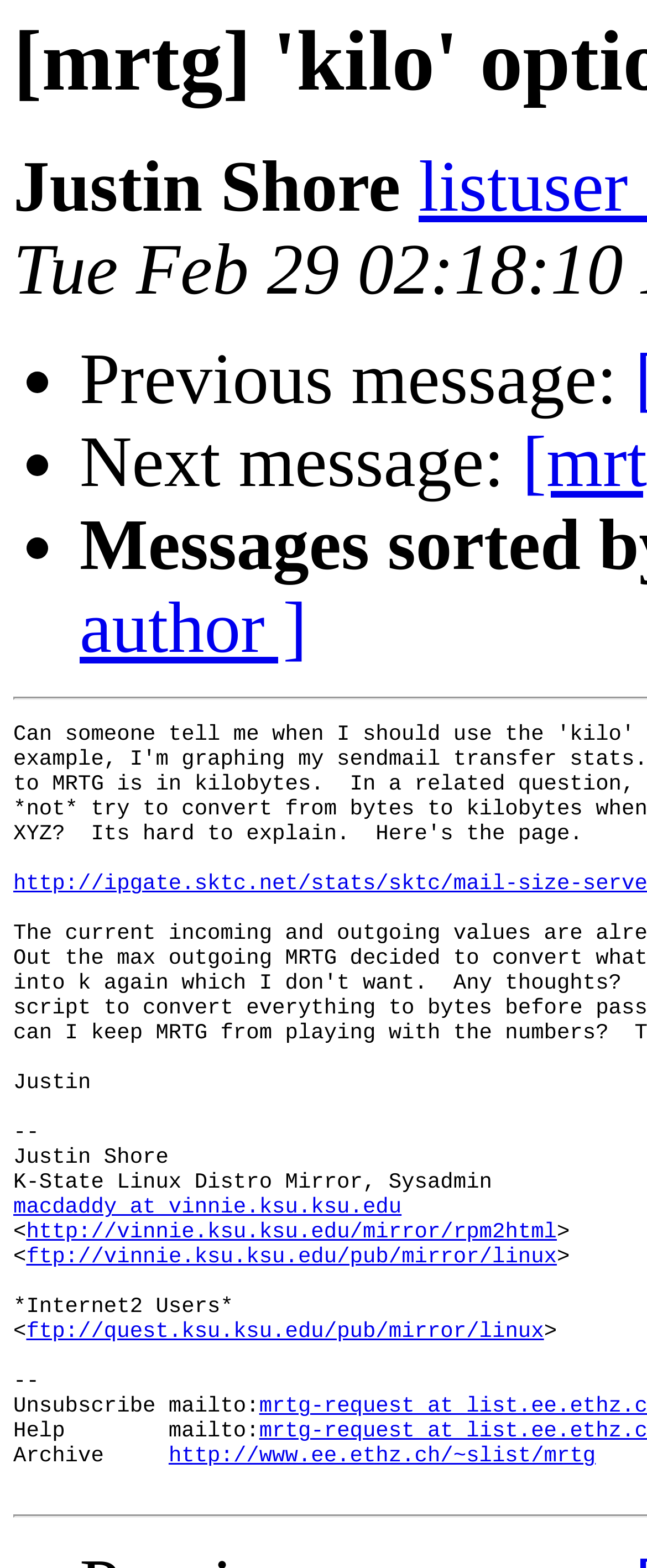Given the description: "ftp://vinnie.ksu.ksu.edu/pub/mirror/linux", determine the bounding box coordinates of the UI element. The coordinates should be formatted as four float numbers between 0 and 1, [left, top, right, bottom].

[0.041, 0.794, 0.863, 0.81]